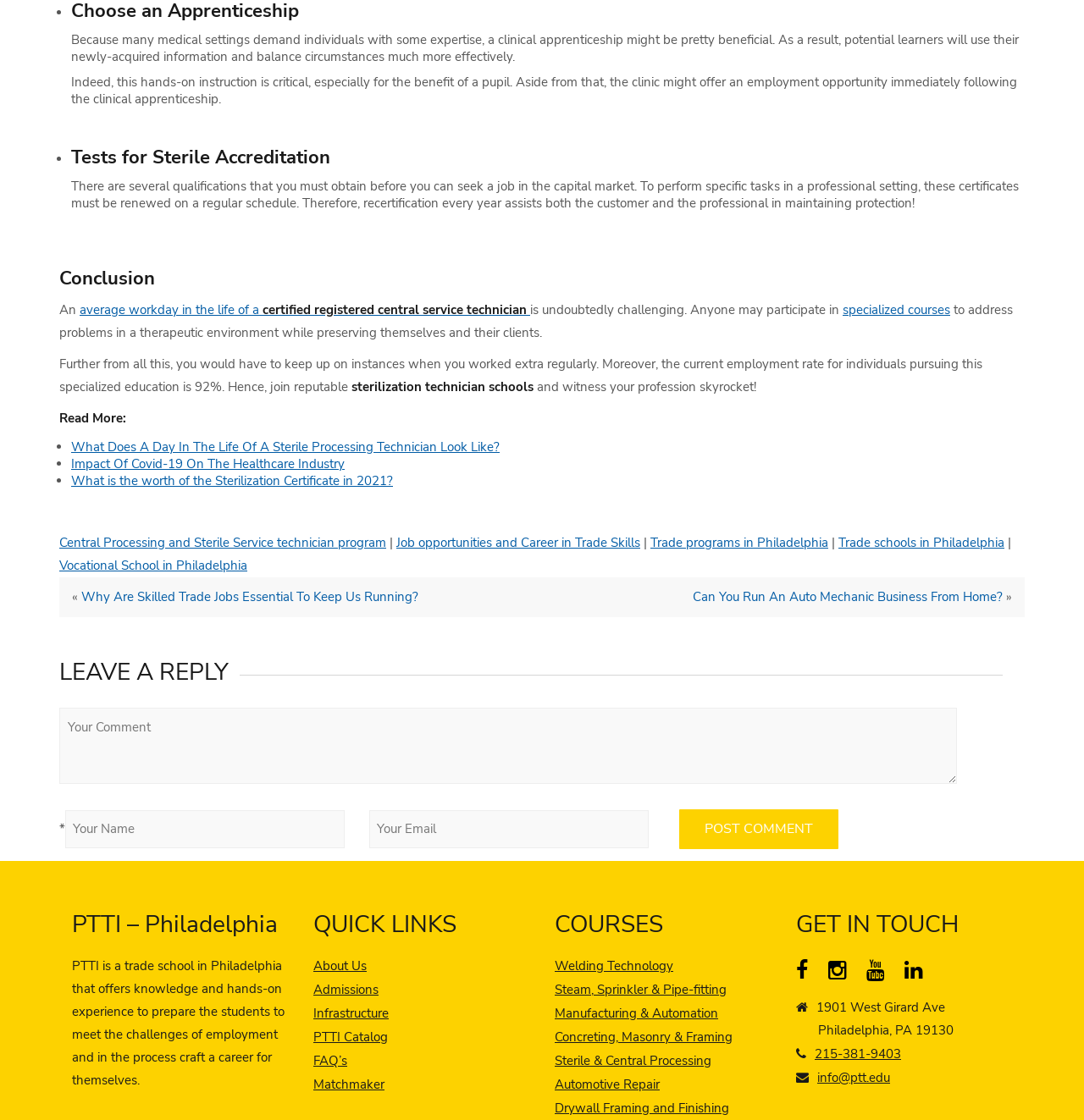Find the bounding box coordinates of the element you need to click on to perform this action: 'Read more about 'What Does A Day In The Life Of A Sterile Processing Technician Look Like?''. The coordinates should be represented by four float values between 0 and 1, in the format [left, top, right, bottom].

[0.066, 0.392, 0.461, 0.407]